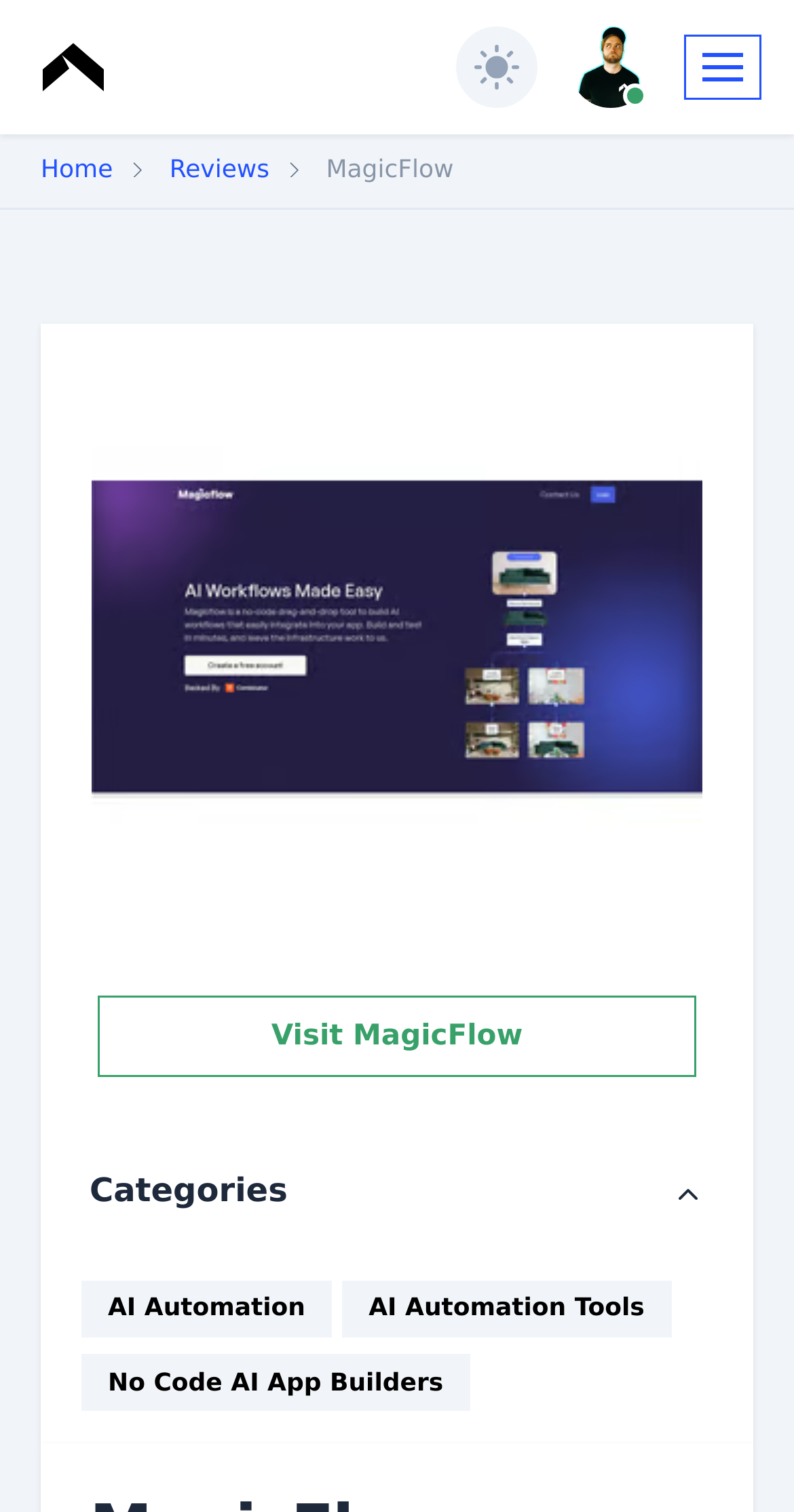Pinpoint the bounding box coordinates of the element you need to click to execute the following instruction: "Visit MagicFlow". The bounding box should be represented by four float numbers between 0 and 1, in the format [left, top, right, bottom].

[0.123, 0.658, 0.877, 0.712]